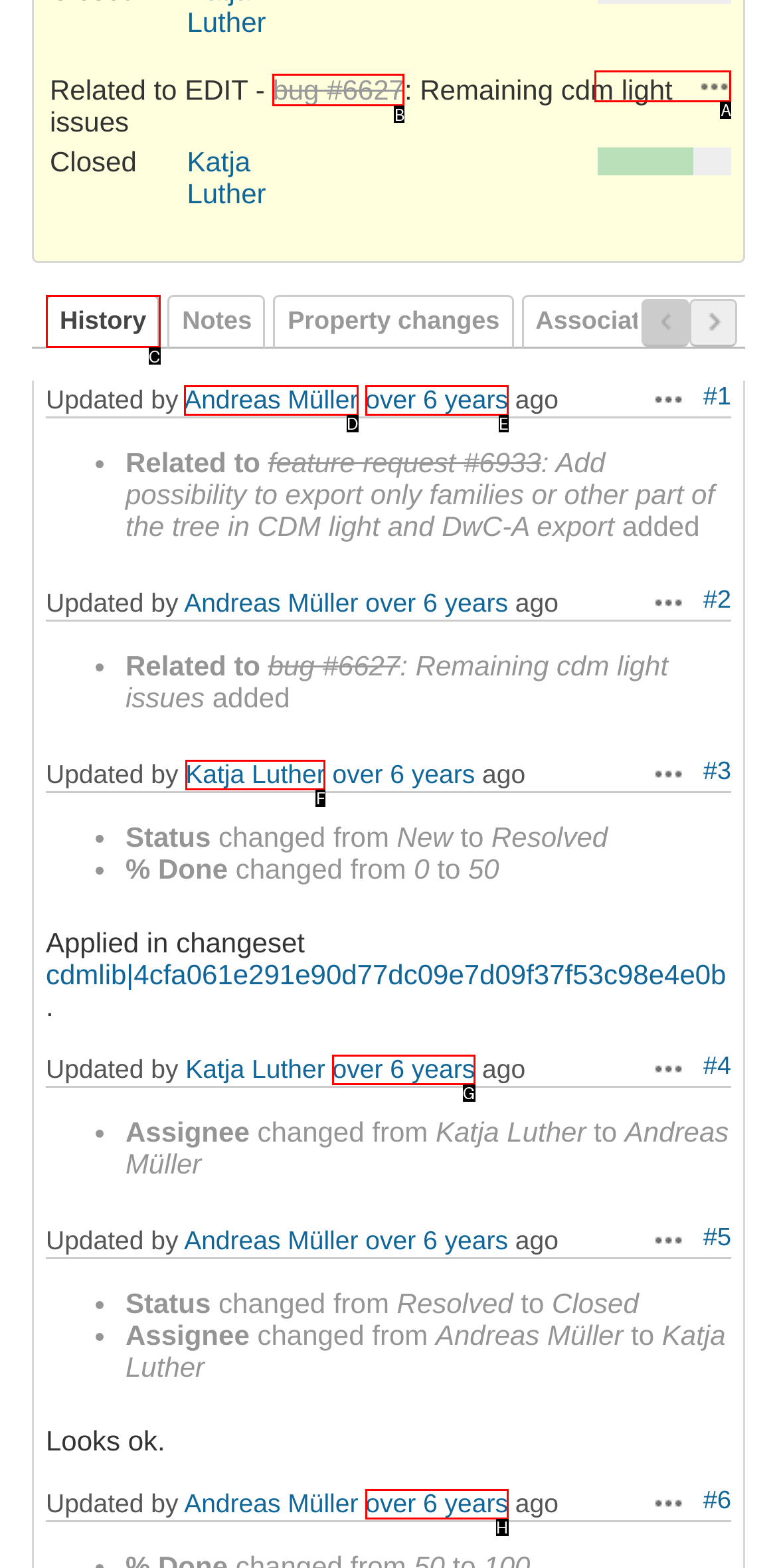Point out which UI element to click to complete this task: Visit the Art Gallery of Berlin
Answer with the letter corresponding to the right option from the available choices.

None